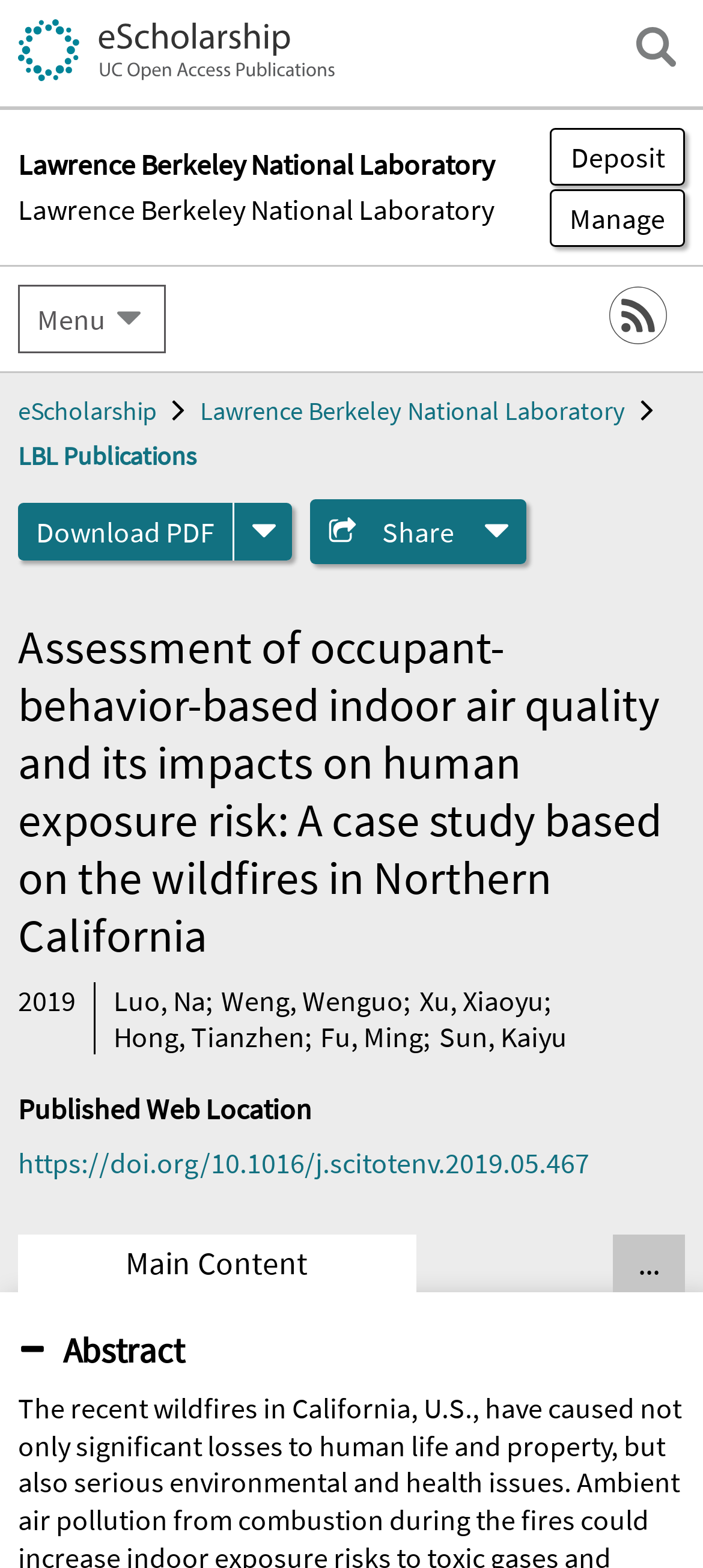Generate a thorough caption detailing the webpage content.

The webpage appears to be a research article or publication page. At the top left, there is a link to "eScholarship" accompanied by an image, and a button to open a search field at the top right. Below the search button, there are three buttons: "Deposit", "Manage Submissions", and a disclosure triangle that expands to show a menu.

On the left side, there are several links to different organizations, including "Lawrence Berkeley National Laboratory" and "LBL Publications". There is also a link to download a PDF version of the article.

The main content of the page is divided into sections. The title of the article, "Assessment of occupant-behavior-based indoor air quality and its impacts on human exposure risk: A case study based on the wildfires in Northern California", is displayed prominently. Below the title, there is a section with the authors' names, including Luo, Na, Weng, Wenguo, Xu, Xiaoyu, Hong, Tianzhen, Fu, Ming, and Sun, Kaiyu.

Further down, there is a section with a heading "Published Web Location" and a link to the article's DOI. At the bottom of the page, there are two buttons: "Show all tabs" and "Main Content". The "Main Content" button is accompanied by a disclosure triangle that expands to show the abstract of the article, which discusses the recent wildfires in California and their impact on human life.